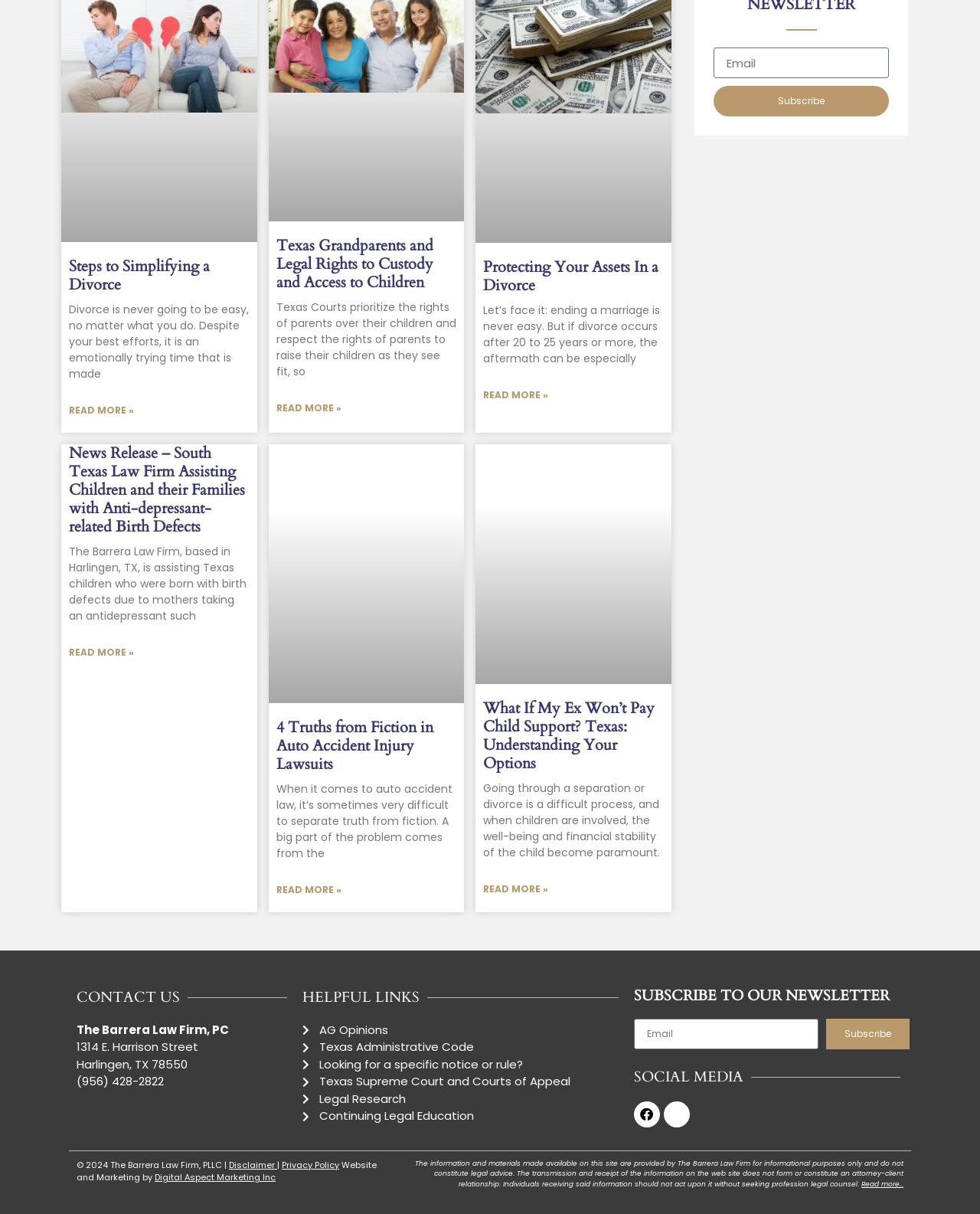Answer the following inquiry with a single word or phrase:
What is the name of the law firm?

The Barrera Law Firm